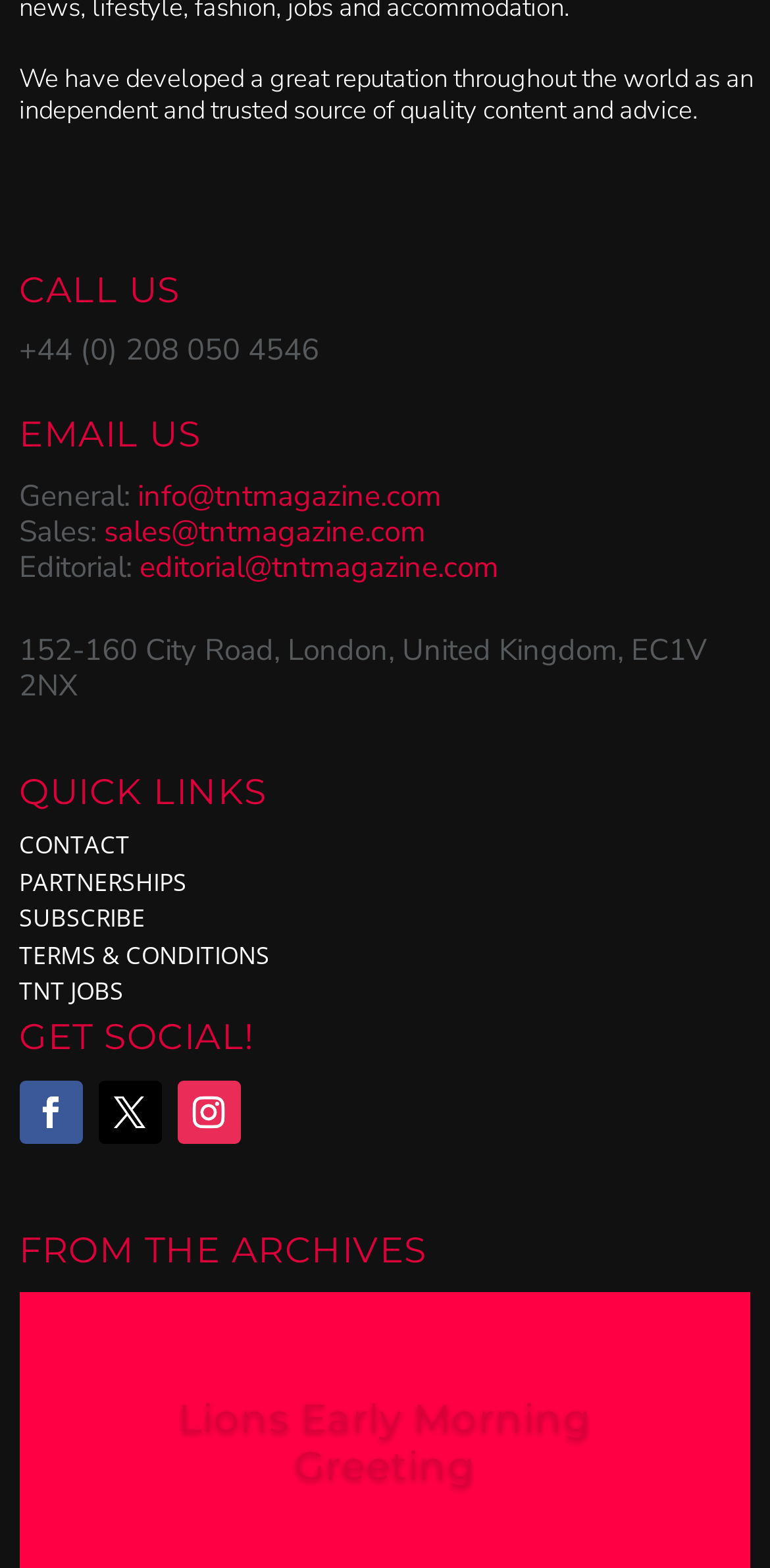Please pinpoint the bounding box coordinates for the region I should click to adhere to this instruction: "Read the archives".

[0.301, 0.784, 0.554, 0.811]